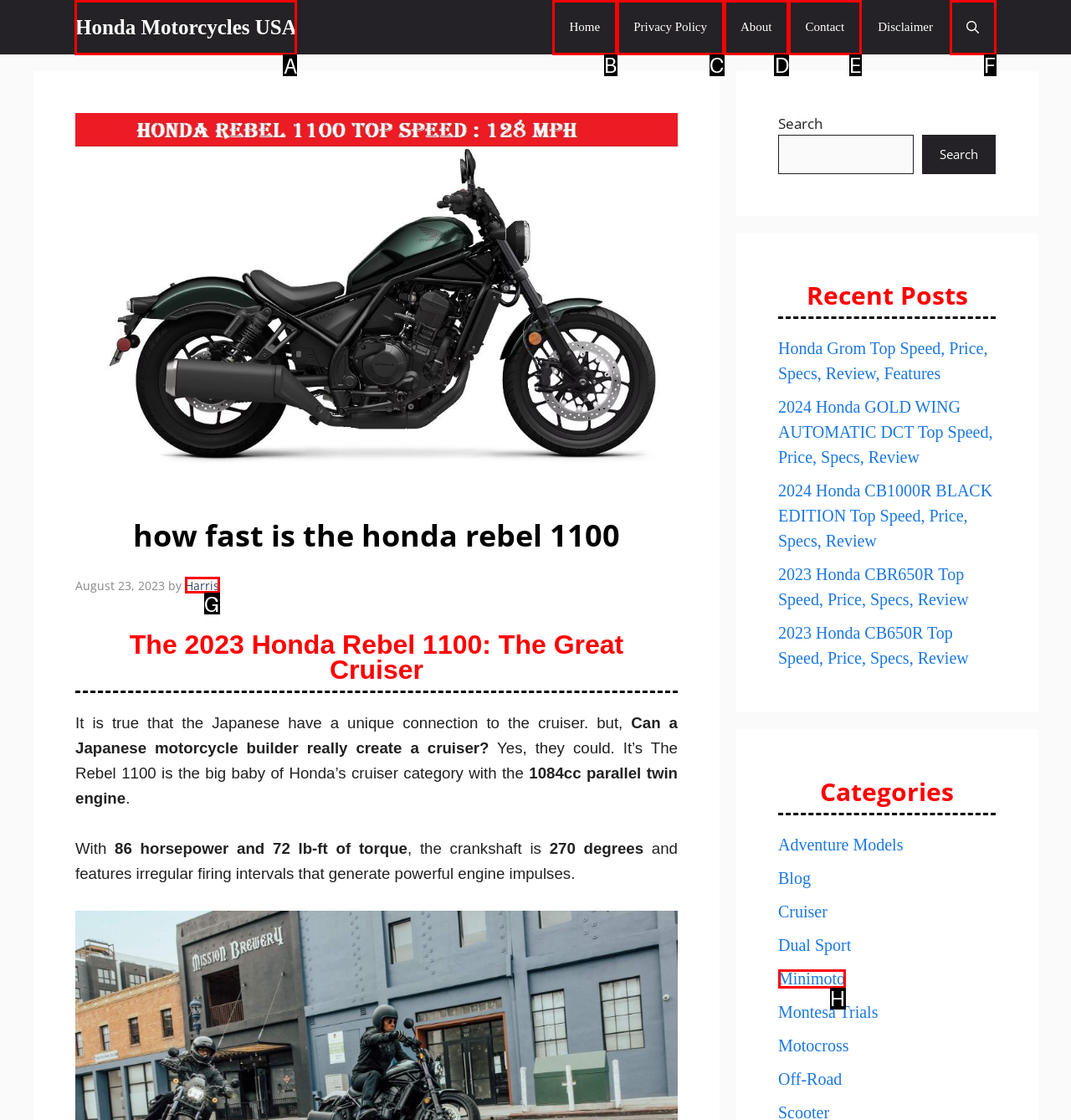What option should I click on to execute the task: Visit the Honda Motorcycles USA website? Give the letter from the available choices.

A